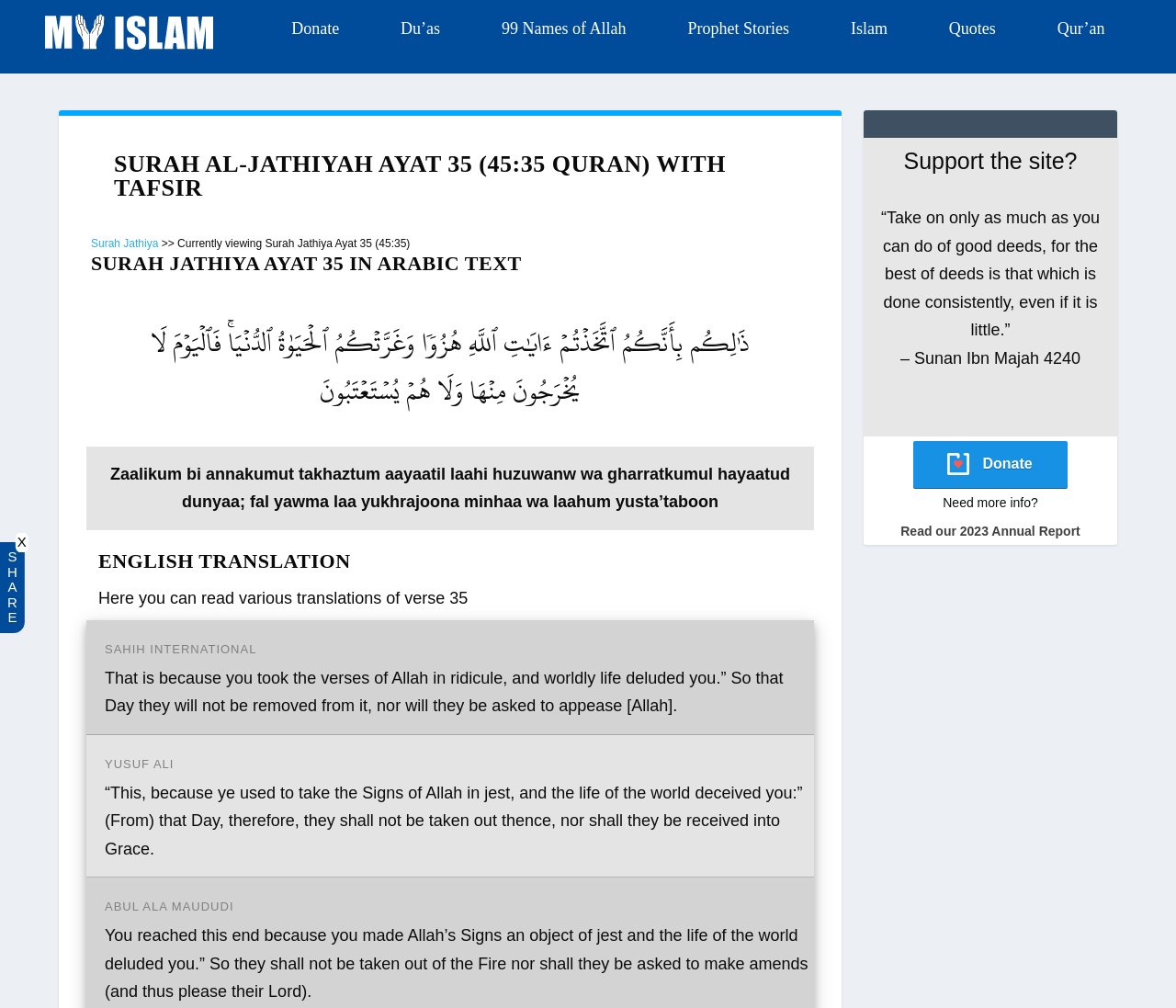What is the name of the Surah being viewed?
Look at the image and answer with only one word or phrase.

Surah Jathiya